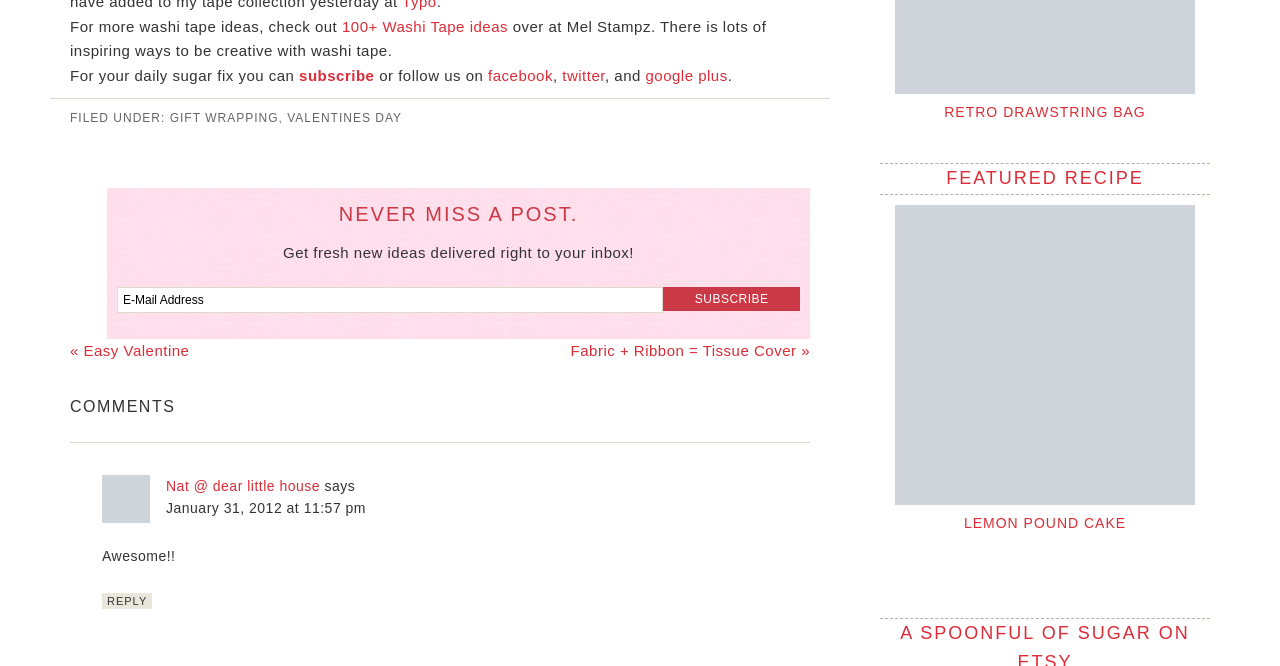What is the category of the article 'RETRO DRAWSTRING BAG'?
Please use the image to deliver a detailed and complete answer.

The article 'RETRO DRAWSTRING BAG' is categorized under 'GIFT WRAPPING' and 'VALENTINES DAY' as indicated by the links in the footer section of the webpage.